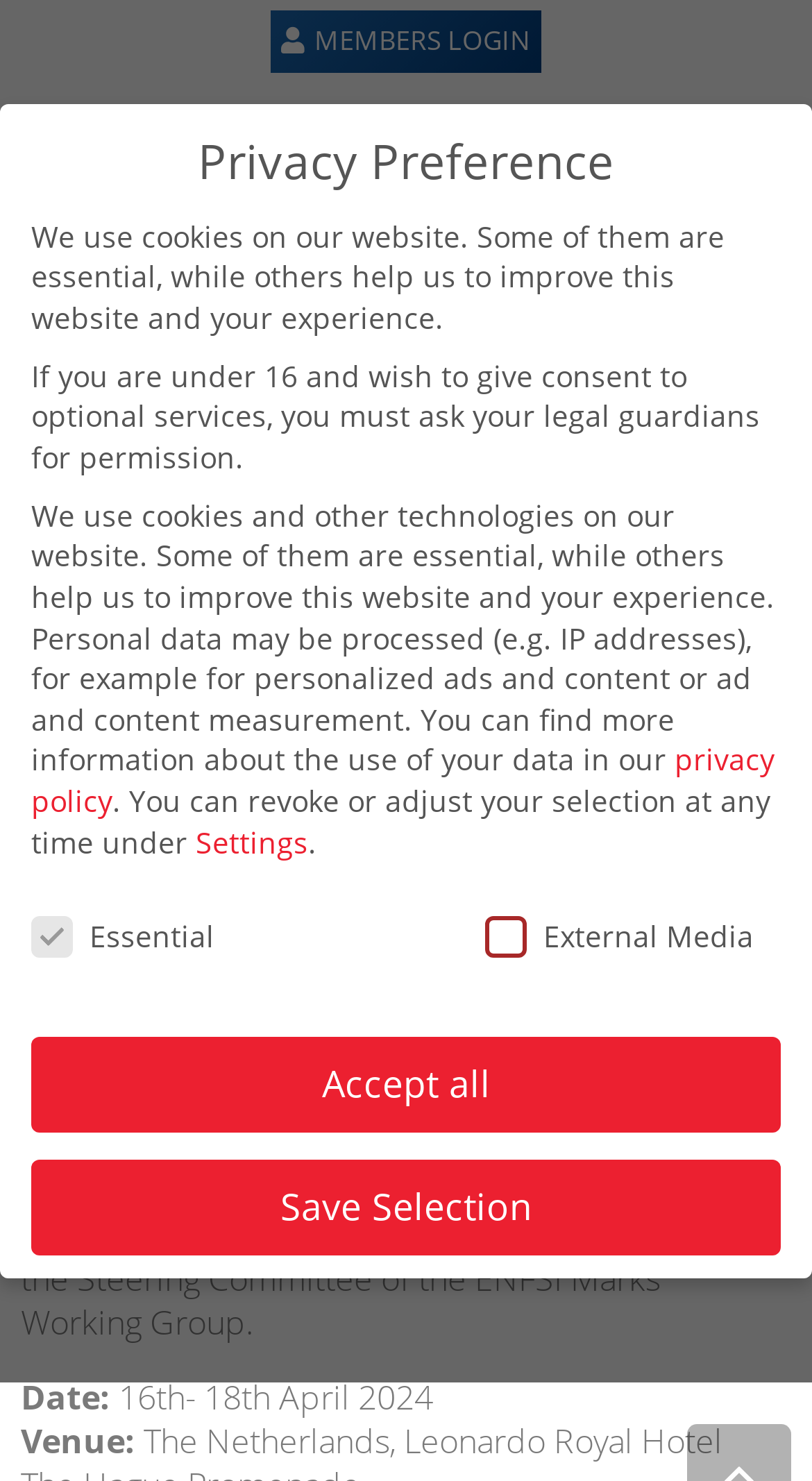Find the bounding box coordinates of the clickable element required to execute the following instruction: "View the article comments". Provide the coordinates as four float numbers between 0 and 1, i.e., [left, top, right, bottom].

None